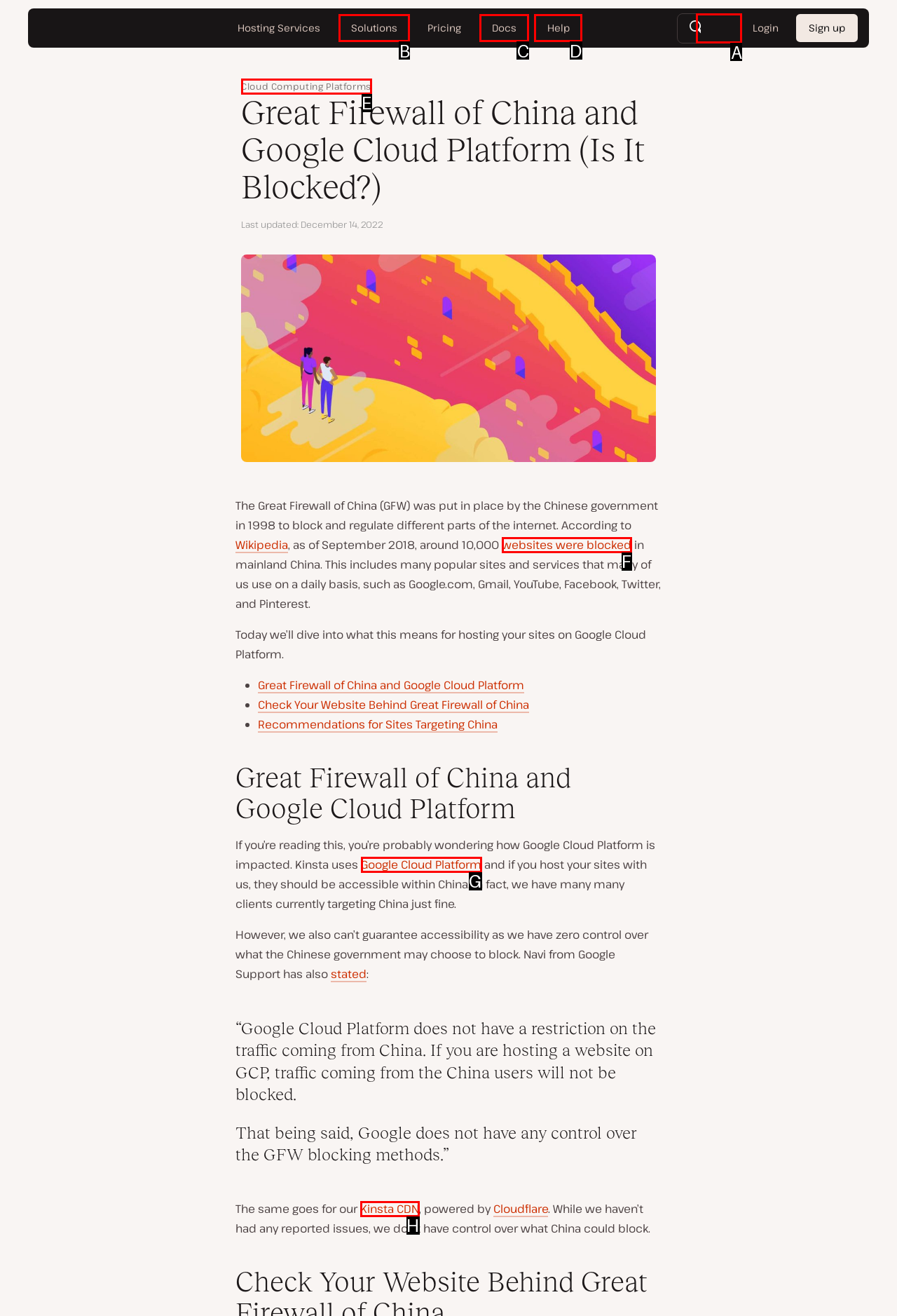Select the HTML element that best fits the description: parent_node: Search name="s" placeholder="Search…"
Respond with the letter of the correct option from the choices given.

A